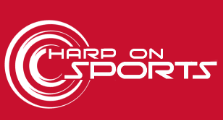What is the typography color of the text 'HARP ON SPORTS'?
Refer to the image and give a detailed answer to the query.

According to the caption, the text 'HARP ON SPORTS' is in bold, white typography, which means the typography color of the text is white.